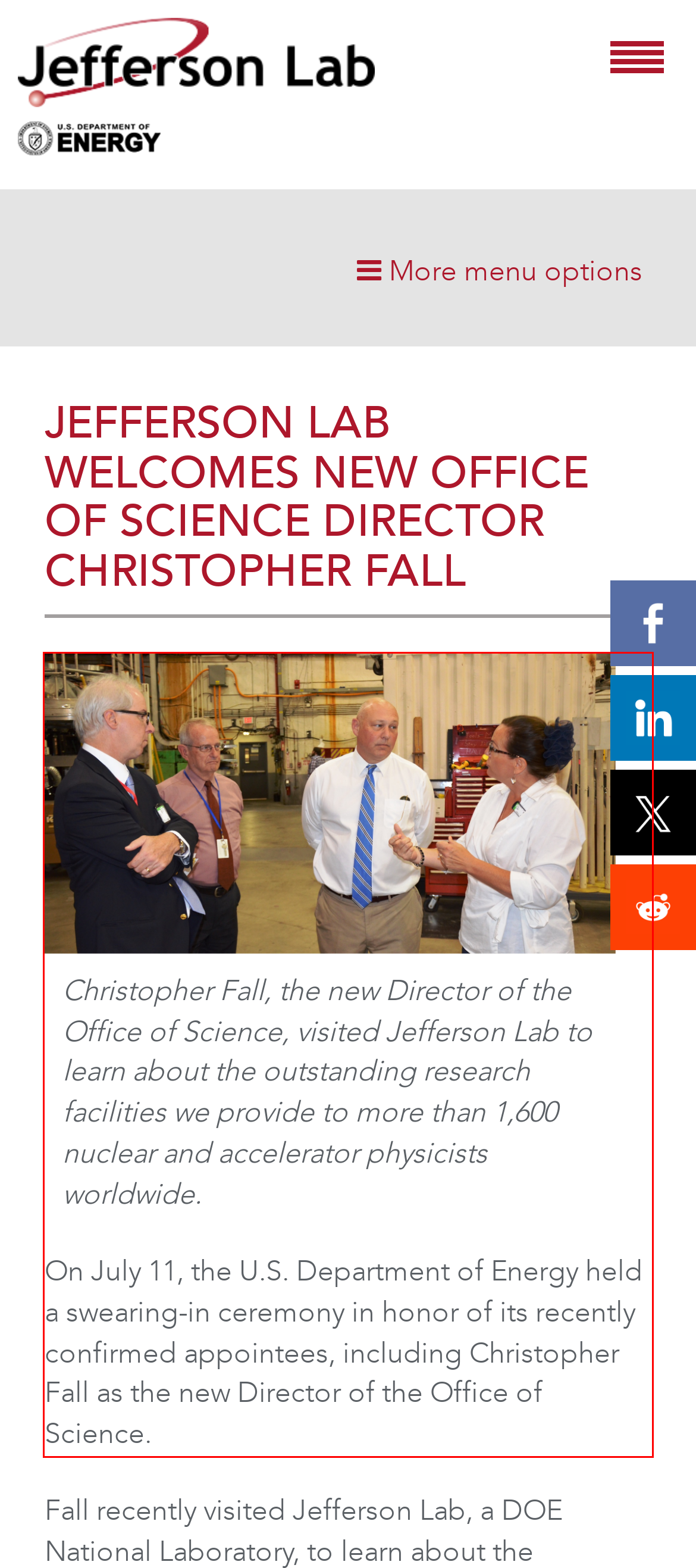View the screenshot of the webpage and identify the UI element surrounded by a red bounding box. Extract the text contained within this red bounding box.

On July 11, the U.S. Department of Energy held a swearing-in ceremony in honor of its recently confirmed appointees, including Christopher Fall as the new Director of the Office of Science.